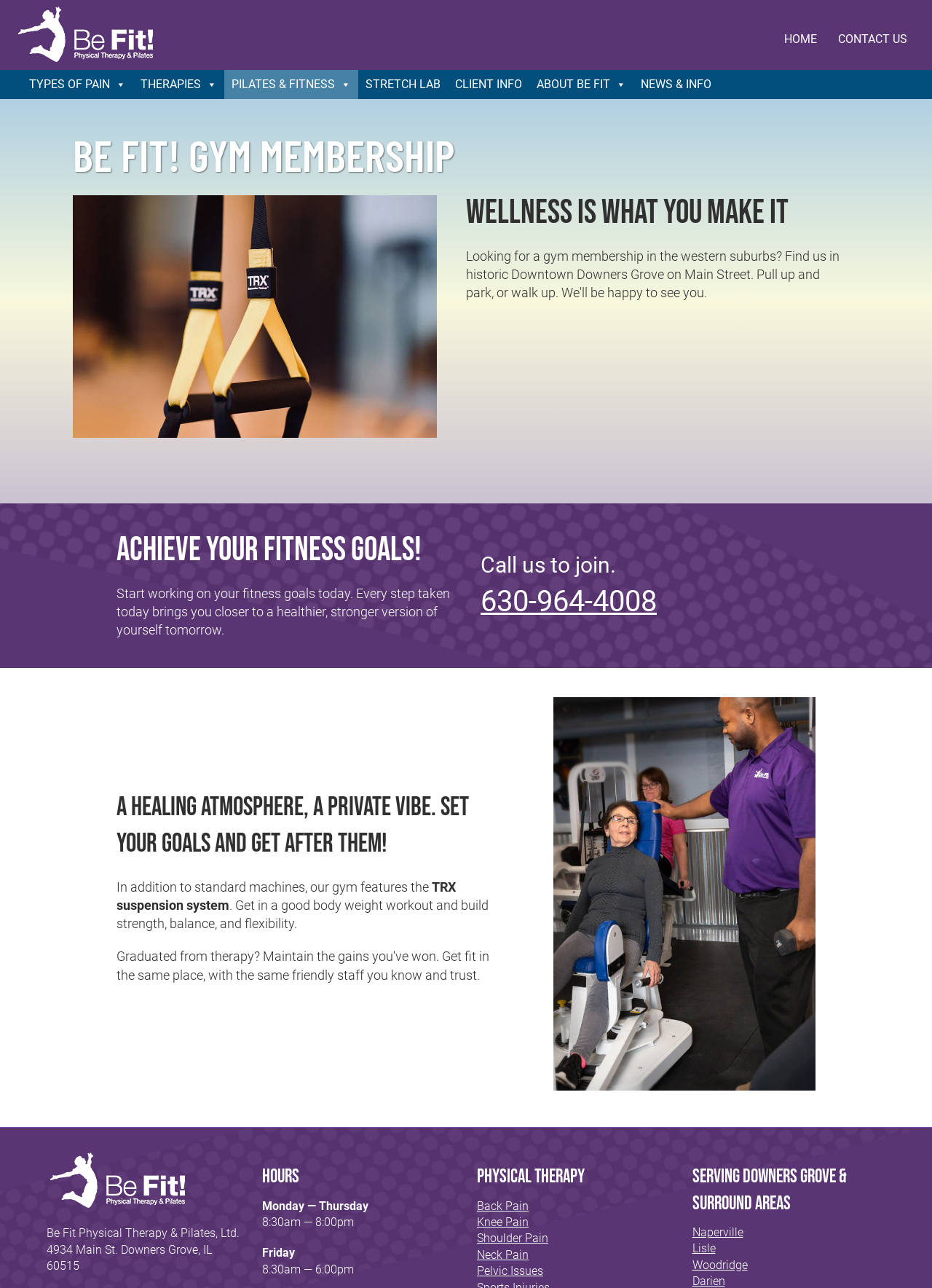What areas does the gym serve?
Please provide a detailed and thorough answer to the question.

The gym serves several areas, including Downers Grove, Naperville, Lisle, and Woodridge. These areas are listed at the bottom of the webpage, under the 'Serving Downers Grove & Surround Areas' heading.